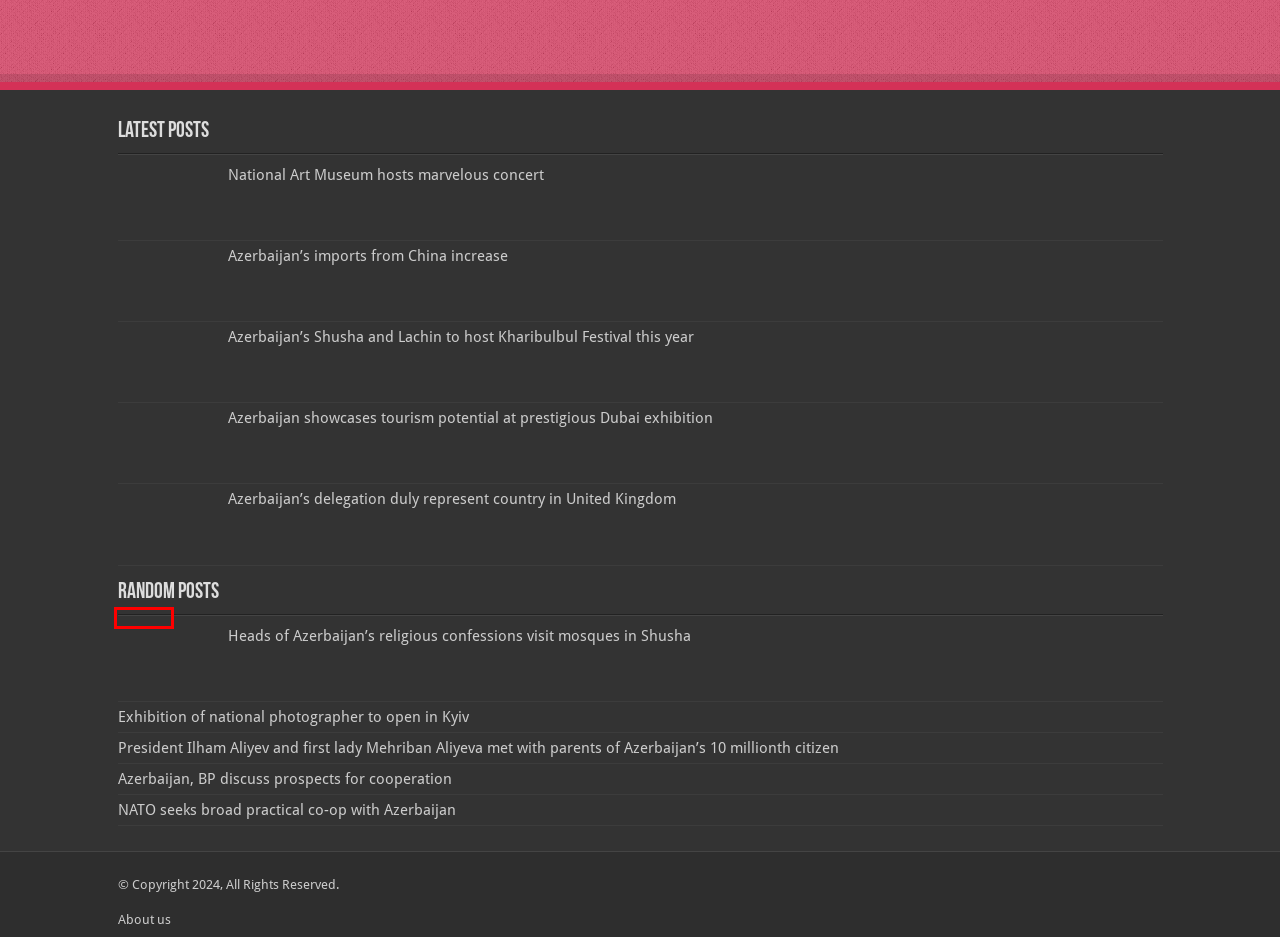You are looking at a screenshot of a webpage with a red bounding box around an element. Determine the best matching webpage description for the new webpage resulting from clicking the element in the red bounding box. Here are the descriptions:
A. Архивы Azerbaijan | Oval
B. Архивы Shusha | Oval
C. Архивы Armenia-Azerbaijan conflict | Oval
D. Japarov ratifies agreement on Azerbaijan-Kyrgyz Development Fund | Oval
E. Архивы Azerbaijan Cuisine | Oval
F. How early can children learn to read? | Oval
G. Azerbaijan showcases tourism potential at prestigious Dubai exhibition | Oval
H. Архивы Tech | Oval

G